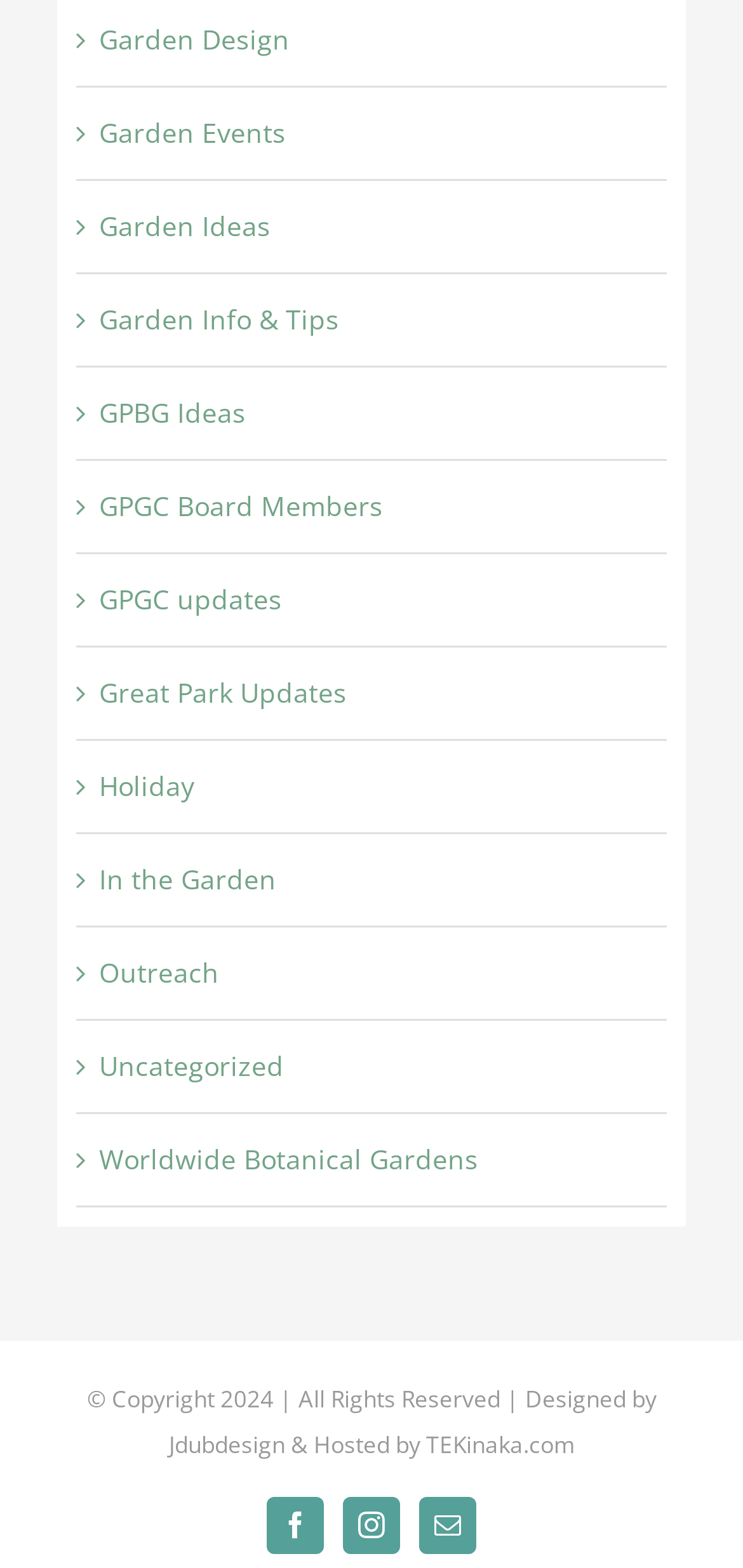Locate the bounding box coordinates of the element I should click to achieve the following instruction: "Check GPGC updates".

[0.133, 0.366, 0.872, 0.4]